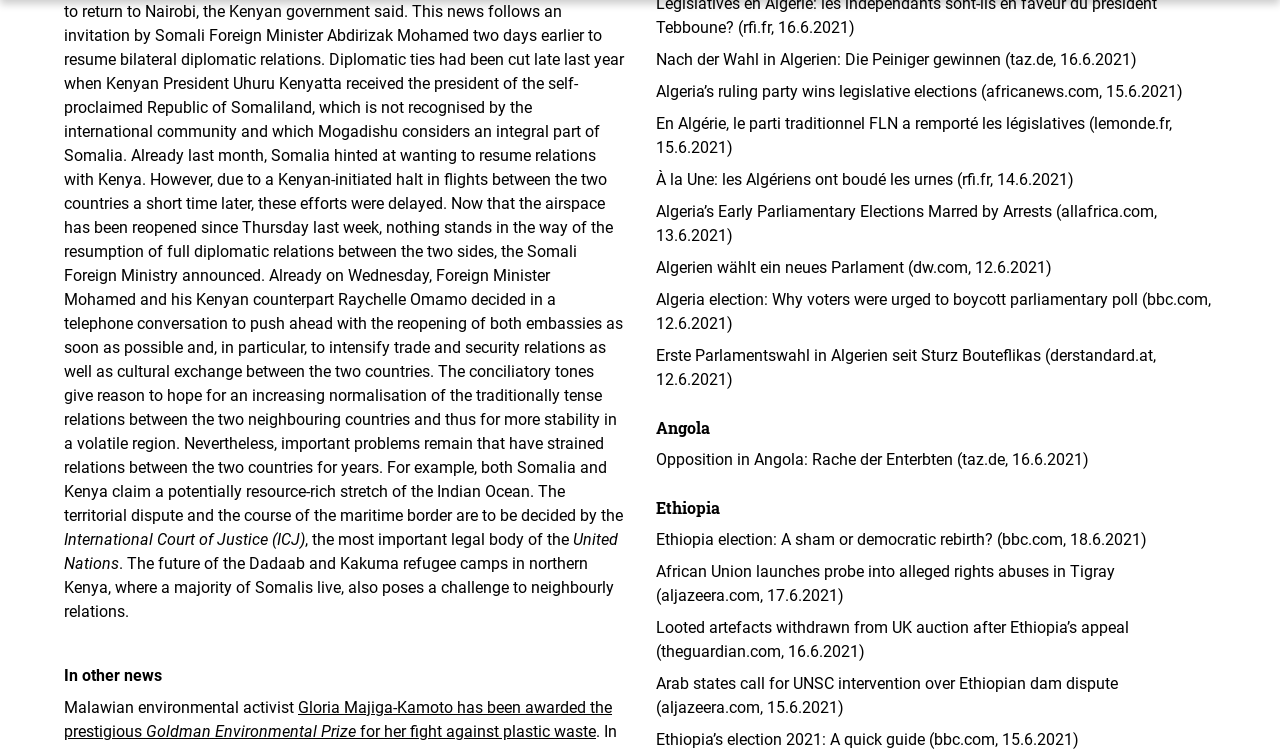How many countries are mentioned in the webpage?
From the image, respond with a single word or phrase.

4